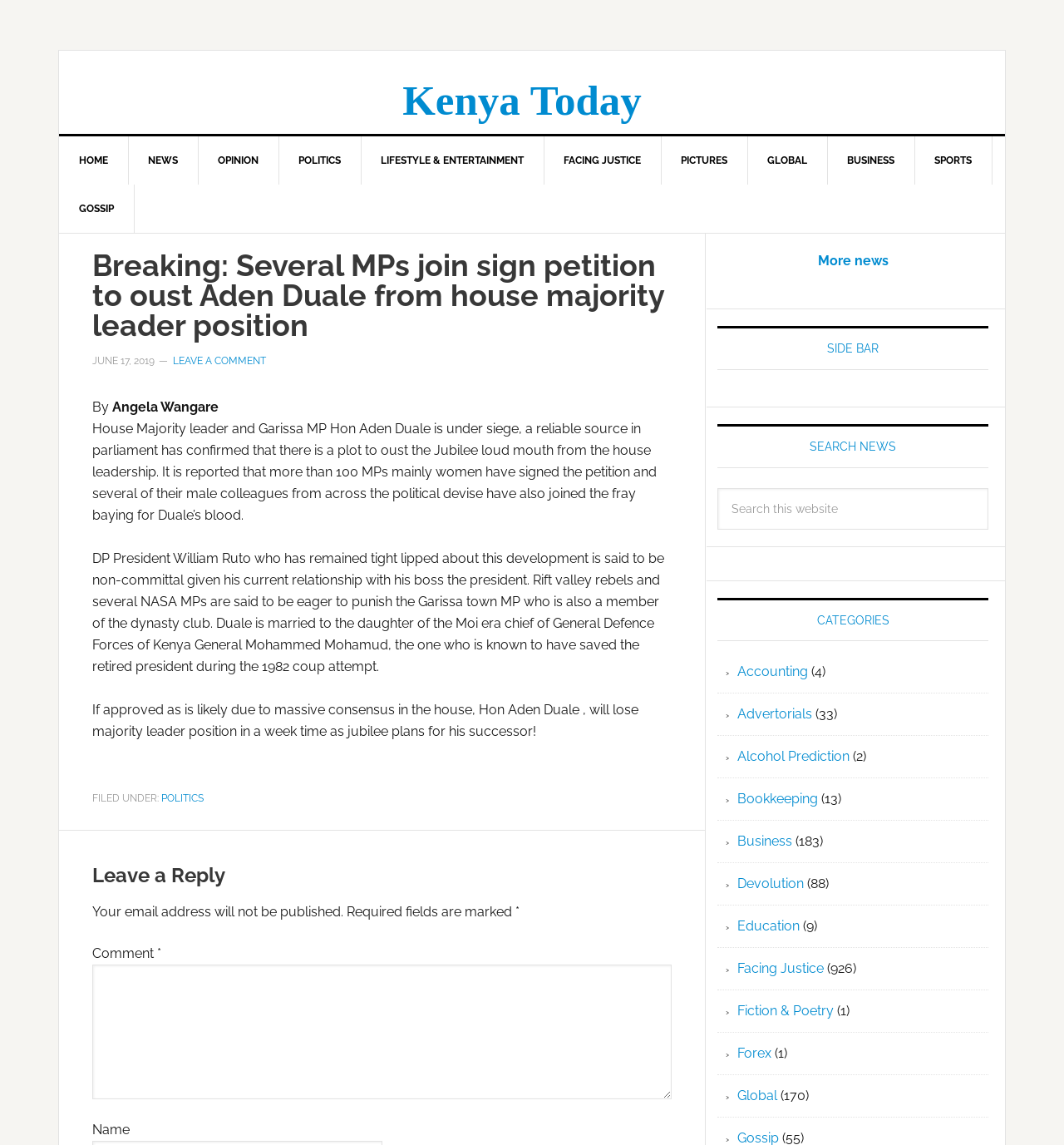Find the headline of the webpage and generate its text content.

Breaking: Several MPs join sign petition to oust Aden Duale from house majority leader position